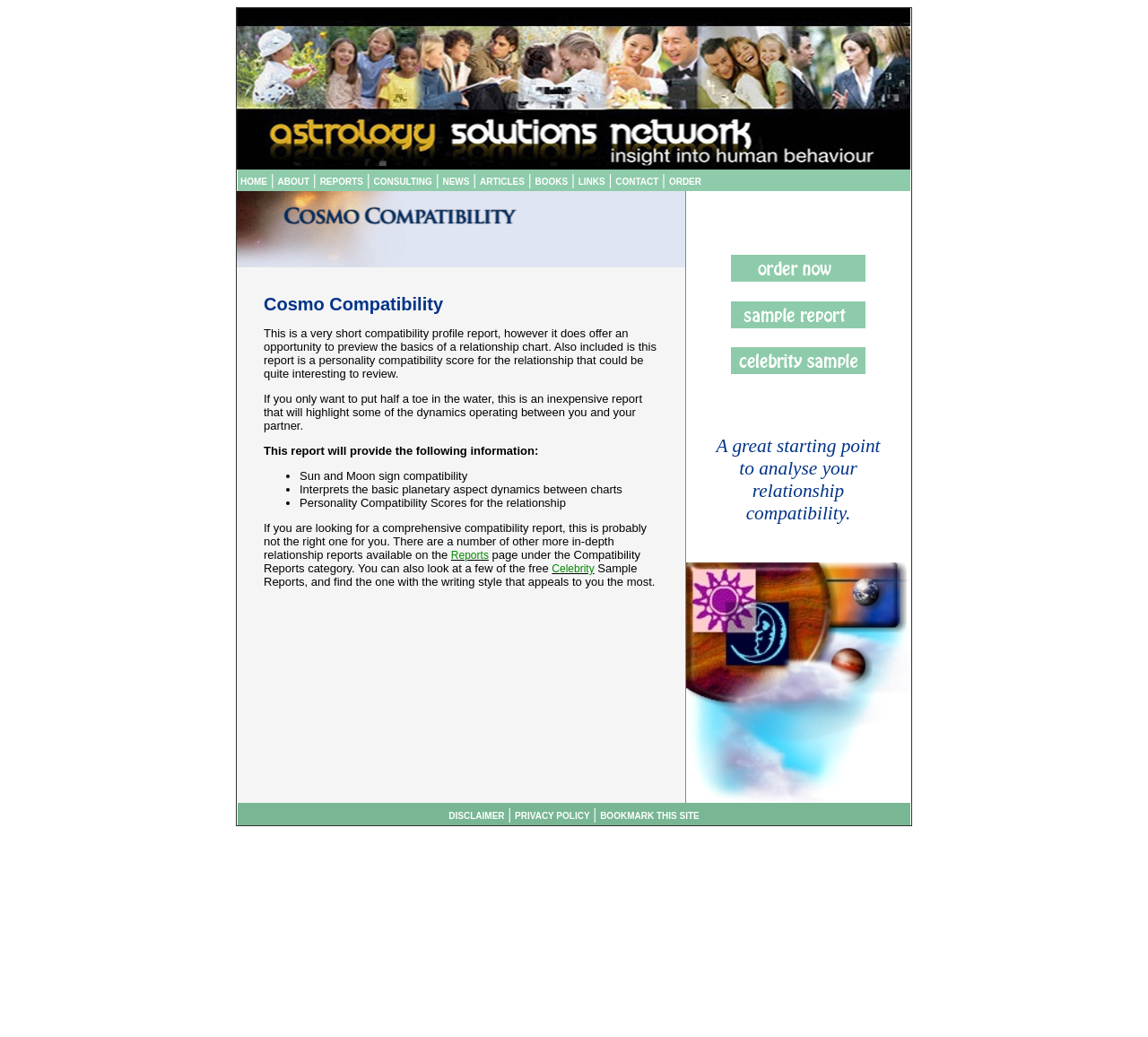What is the name of the website?
Please answer the question with as much detail as possible using the screenshot.

I determined the answer by looking at the top-left corner of the webpage, where the logo and website name are typically located. The image with the text 'Astrology Solutions Network' is likely the website's logo and name.